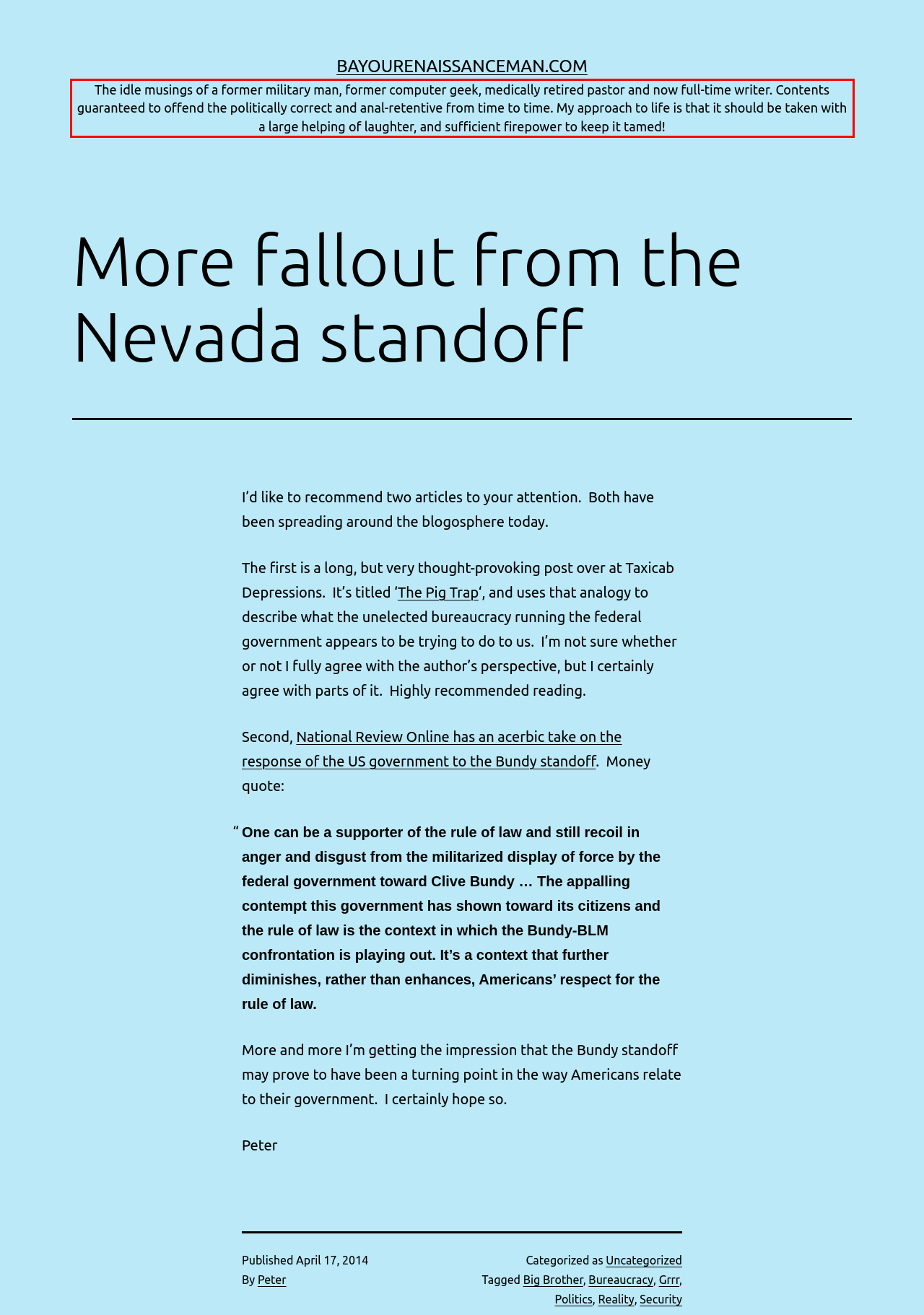In the screenshot of the webpage, find the red bounding box and perform OCR to obtain the text content restricted within this red bounding box.

The idle musings of a former military man, former computer geek, medically retired pastor and now full-time writer. Contents guaranteed to offend the politically correct and anal-retentive from time to time. My approach to life is that it should be taken with a large helping of laughter, and sufficient firepower to keep it tamed!